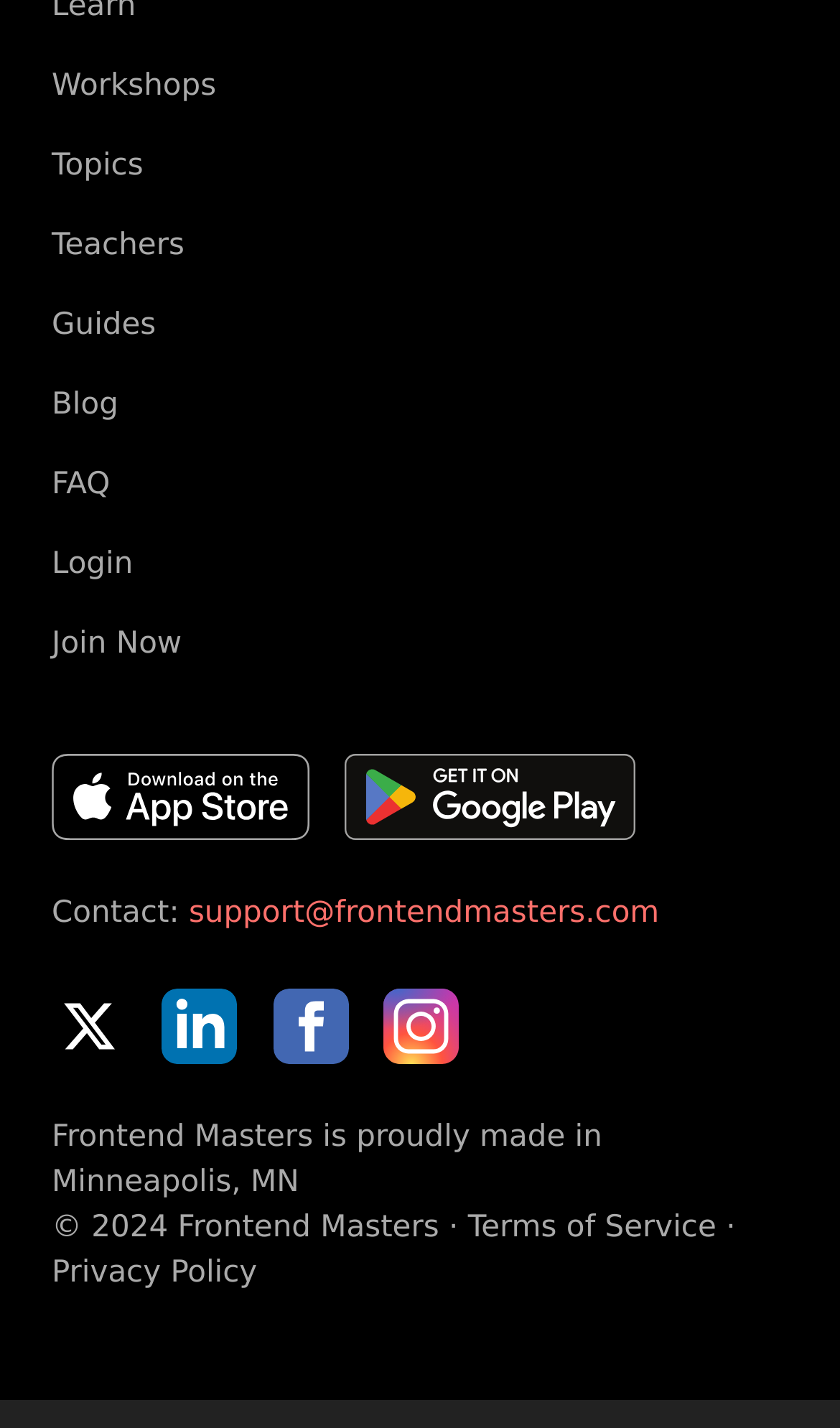Using the details from the image, please elaborate on the following question: What is the email address for support?

I found the static text 'Contact:' followed by a link with the email address 'support@frontendmasters.com', which indicates that this is the email address for support.